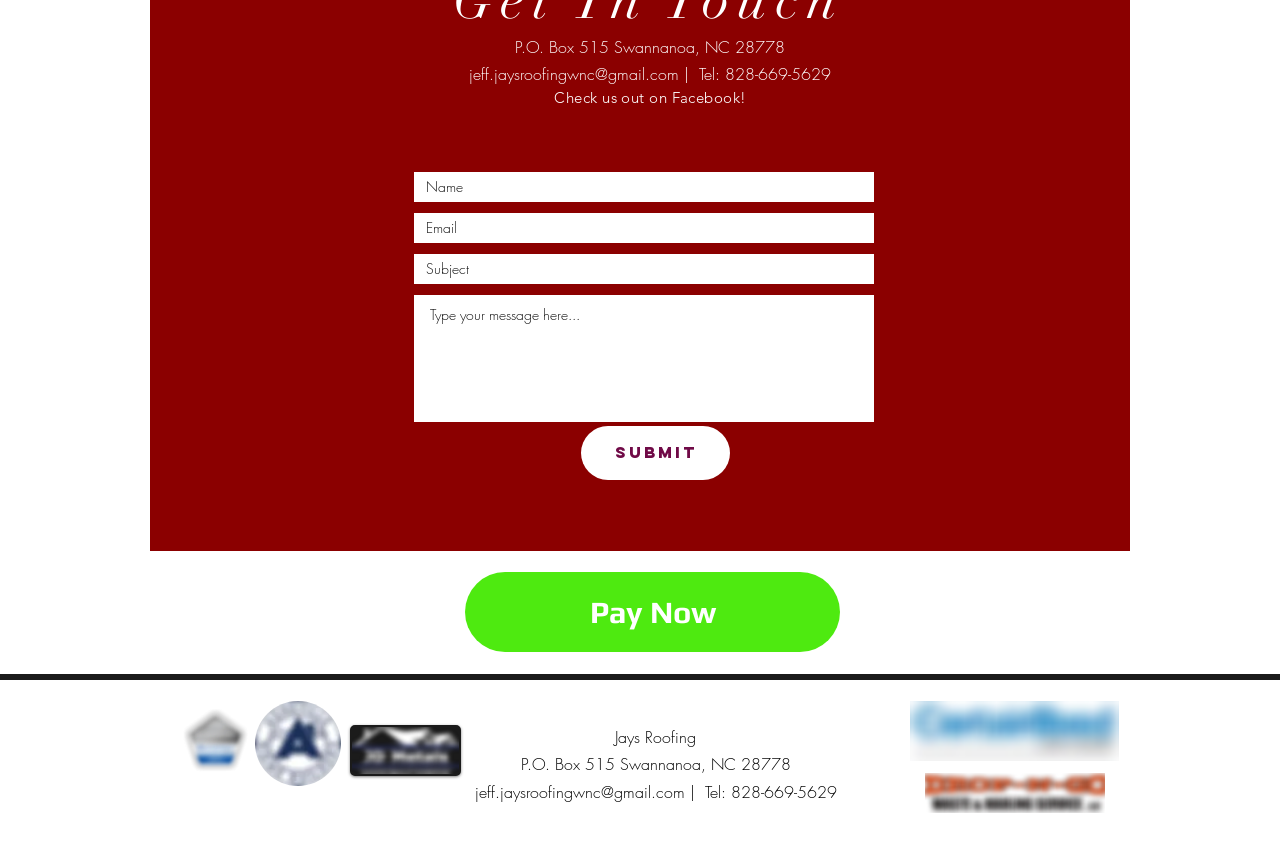What is the company's email address?
Refer to the screenshot and answer in one word or phrase.

jeff.jaysroofingwnc@gmail.com